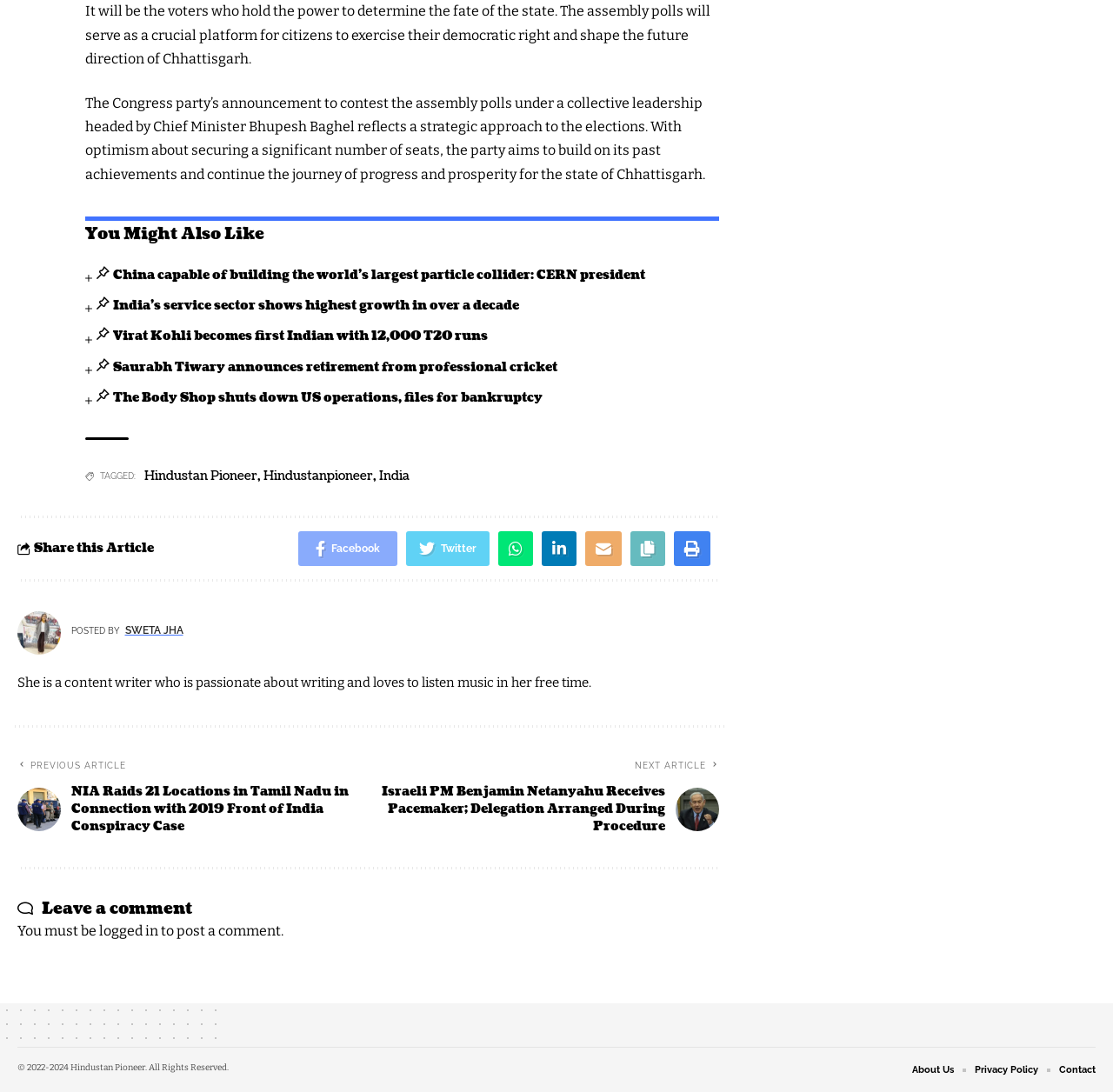Please identify the coordinates of the bounding box that should be clicked to fulfill this instruction: "Click on the link to read about China building the world's largest particle collider".

[0.087, 0.244, 0.579, 0.259]